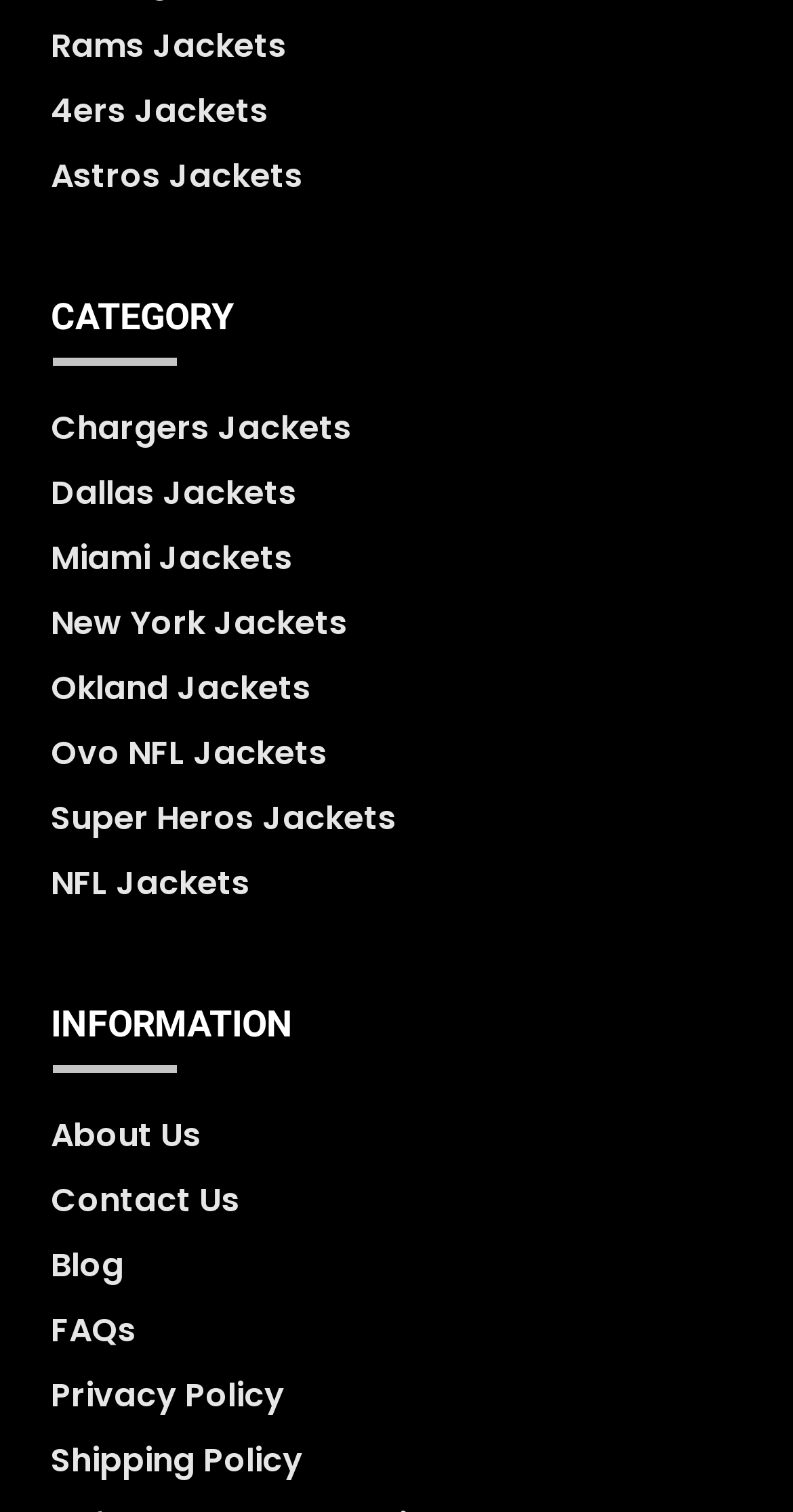Please identify the bounding box coordinates of the clickable region that I should interact with to perform the following instruction: "View NFL Jackets". The coordinates should be expressed as four float numbers between 0 and 1, i.e., [left, top, right, bottom].

[0.064, 0.569, 0.315, 0.6]